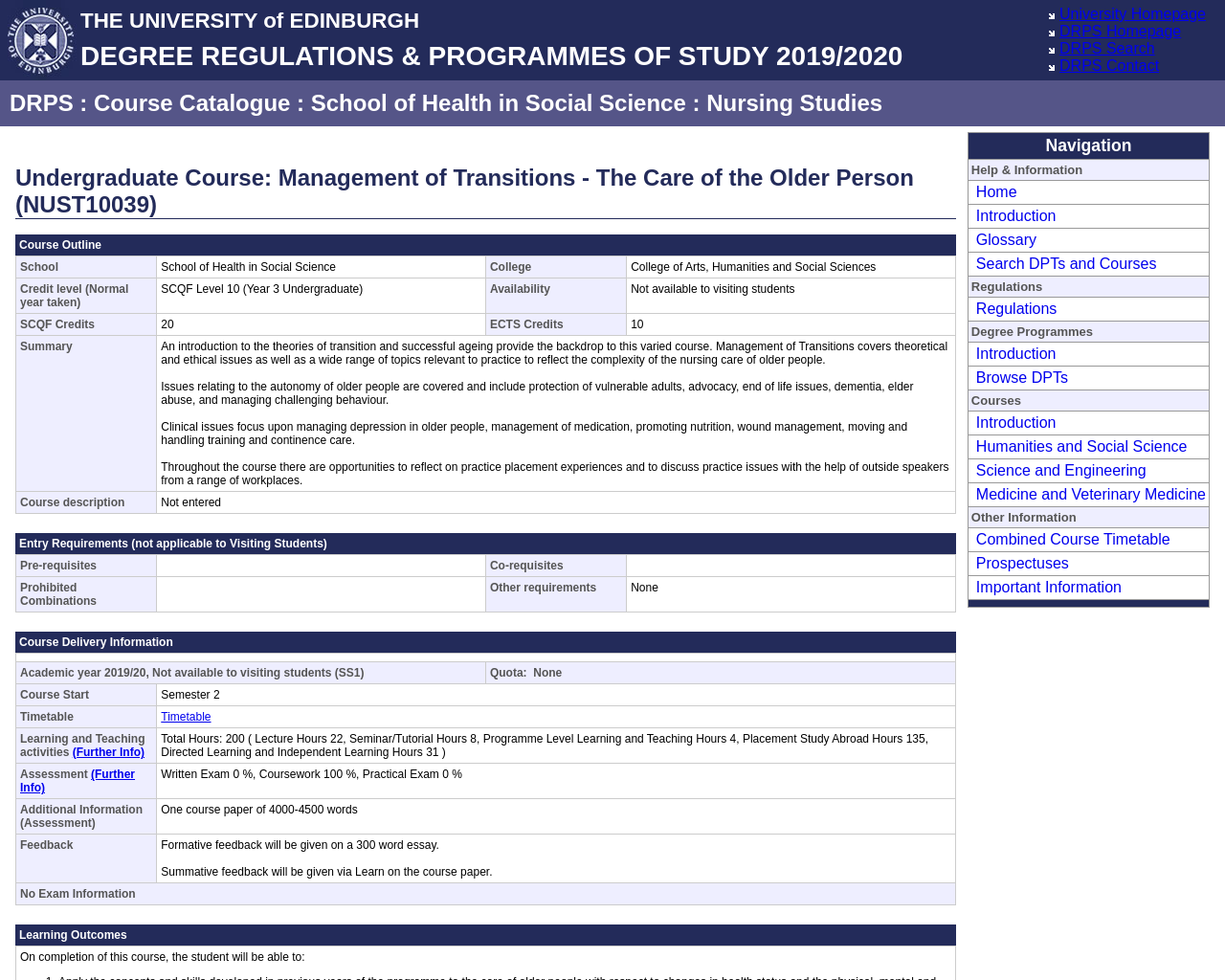Please give the bounding box coordinates of the area that should be clicked to fulfill the following instruction: "Click the University of Edinburgh link". The coordinates should be in the format of four float numbers from 0 to 1, i.e., [left, top, right, bottom].

[0.0, 0.068, 0.066, 0.085]